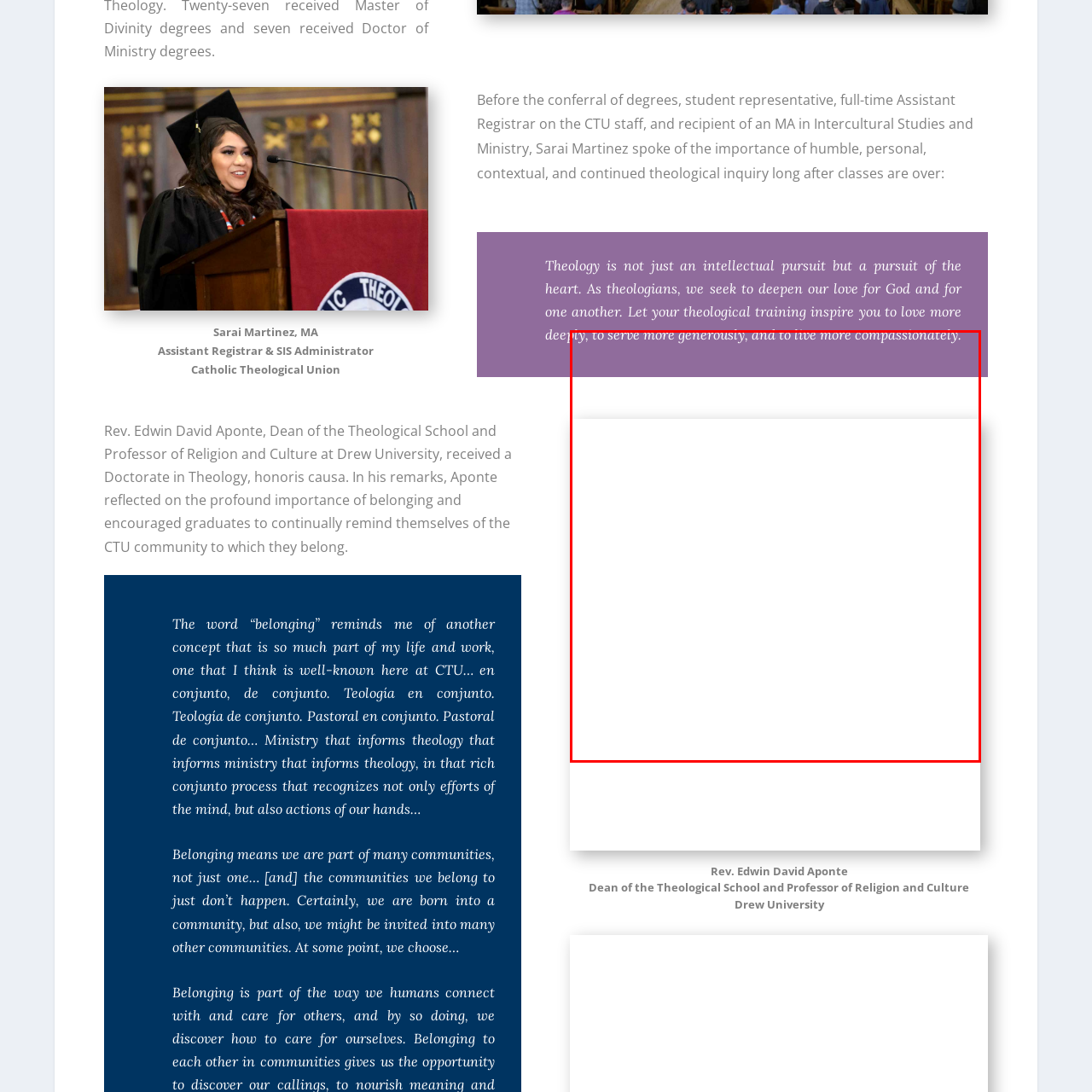What is the tone of the background design?
Focus on the content inside the red bounding box and offer a detailed explanation.

The caption states that the background design adds a sense of warmth and reflection to the profound message being conveyed, which implies that the tone of the background design is warm and reflective.